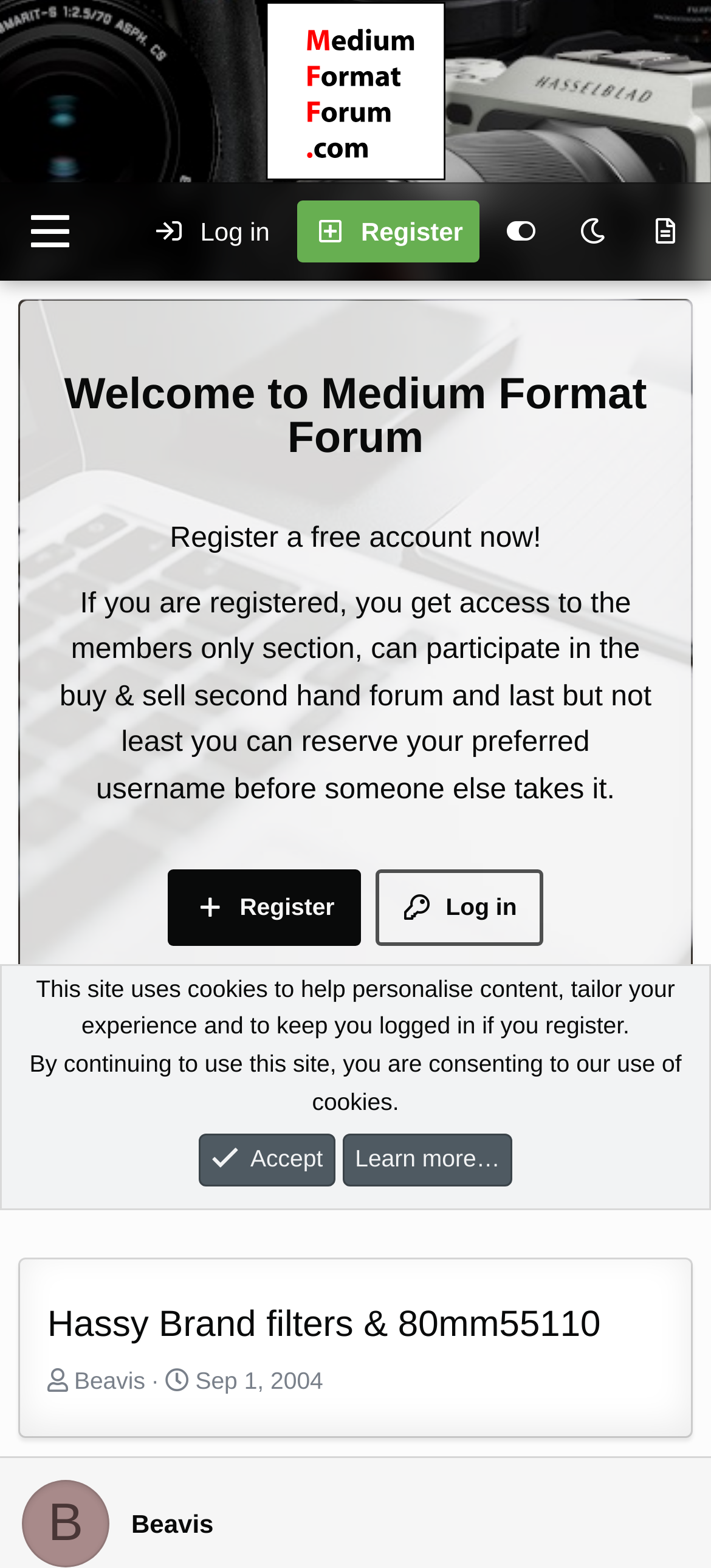Please pinpoint the bounding box coordinates for the region I should click to adhere to this instruction: "Register a new account".

[0.41, 0.125, 0.682, 0.171]